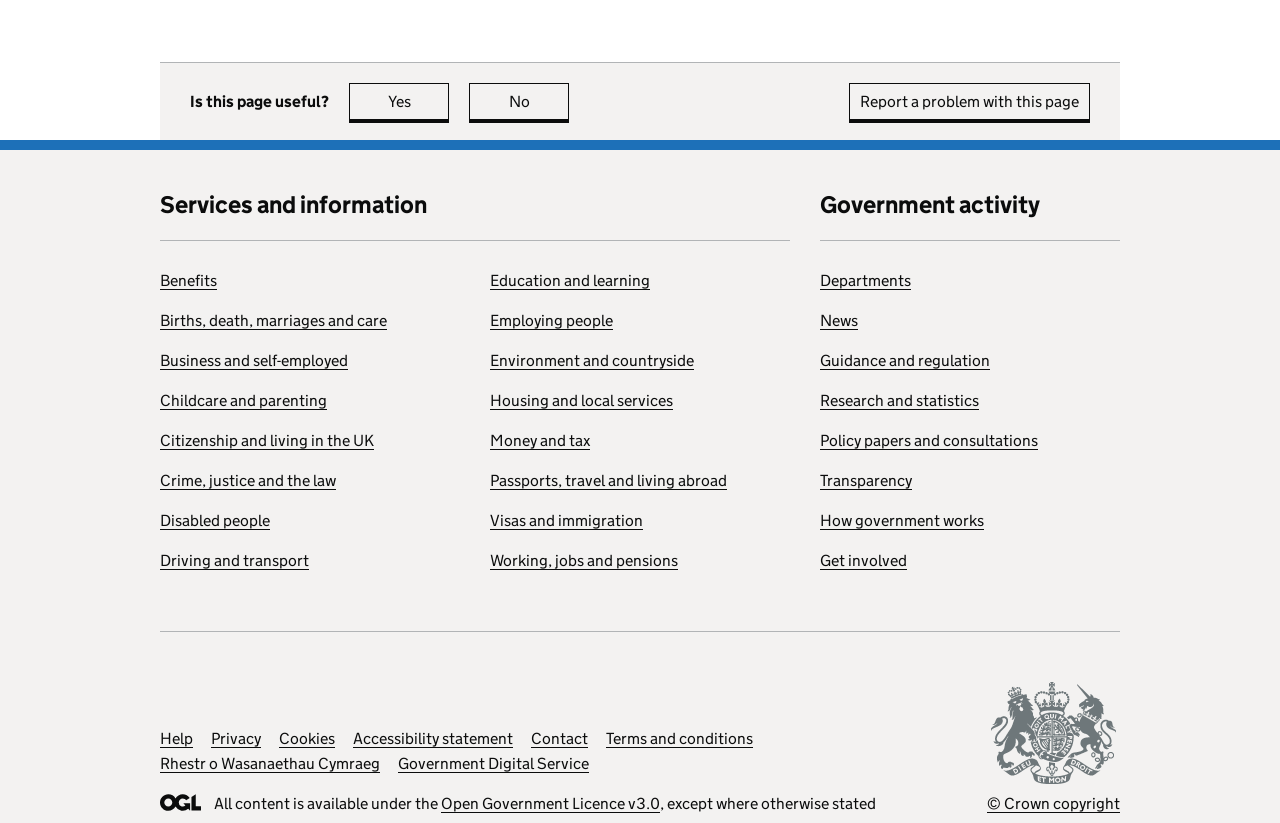What is the purpose of the 'Is this page useful?' section? Based on the screenshot, please respond with a single word or phrase.

Feedback